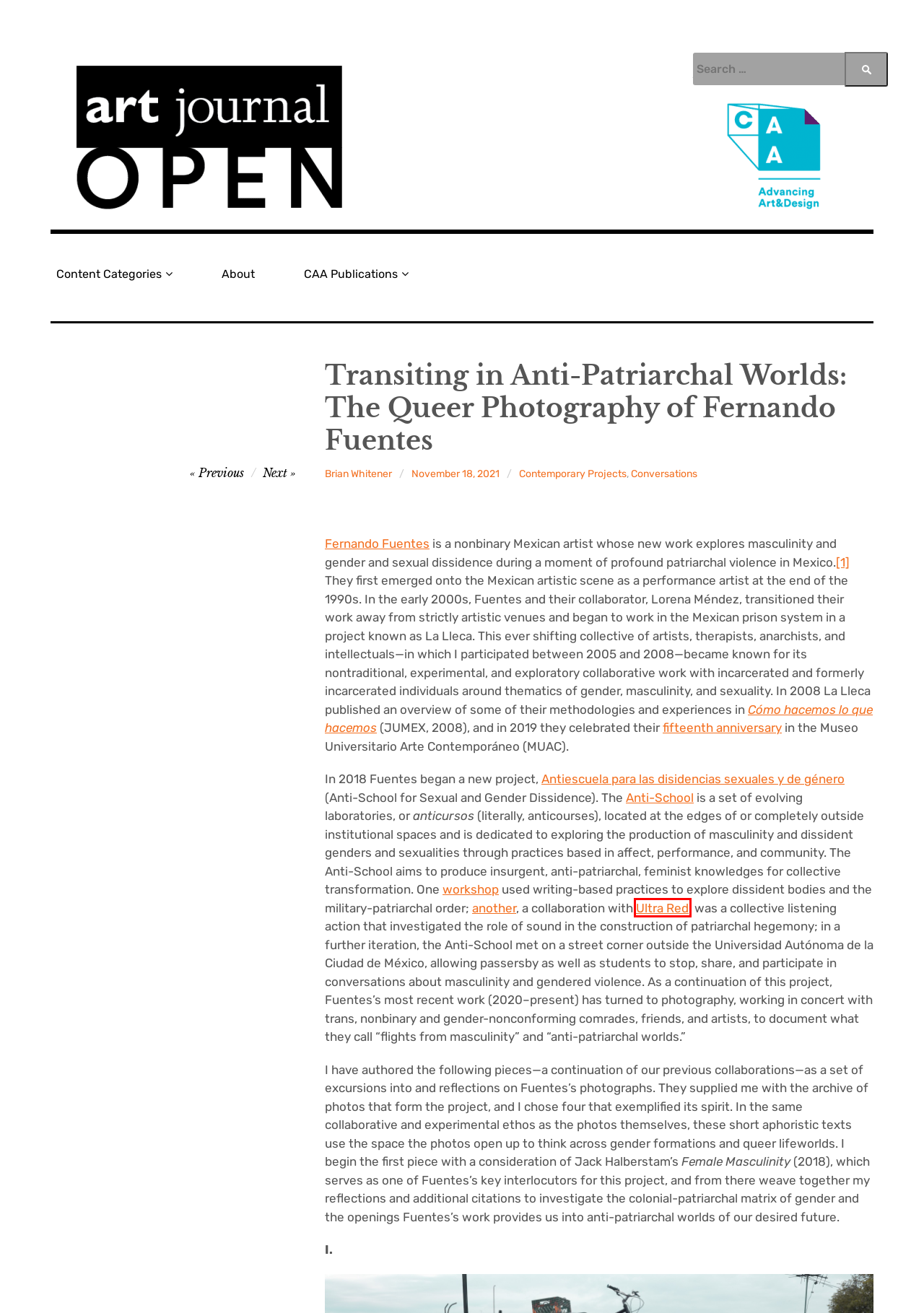You are given a webpage screenshot where a red bounding box highlights an element. Determine the most fitting webpage description for the new page that loads after clicking the element within the red bounding box. Here are the candidates:
A. Contemporary Projects Archives - Art Journal Open
B. A Call to Artists - Art Journal Open
C. Conversations Archives - Art Journal Open
D. Ultra-red
E. - Art Journal Open
F. The Quarantine Question - Art Journal Open
G. Publications |  CAA
H. AJ Open, Author at Art Journal Open

D